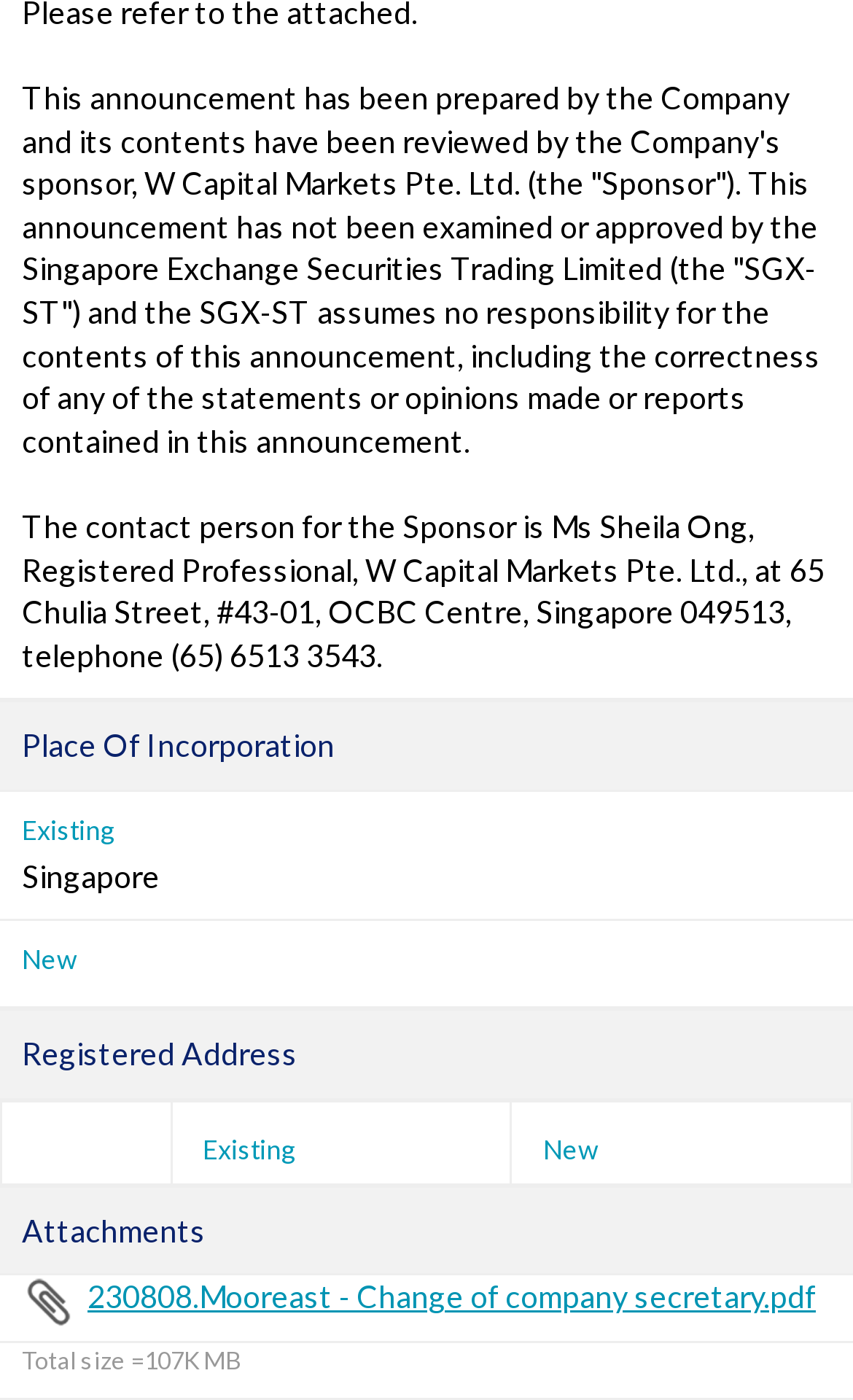Look at the image and answer the question in detail:
Where is the company incorporated?

The description list term 'Existing' is associated with the text 'Singapore', indicating that the company is incorporated in Singapore.